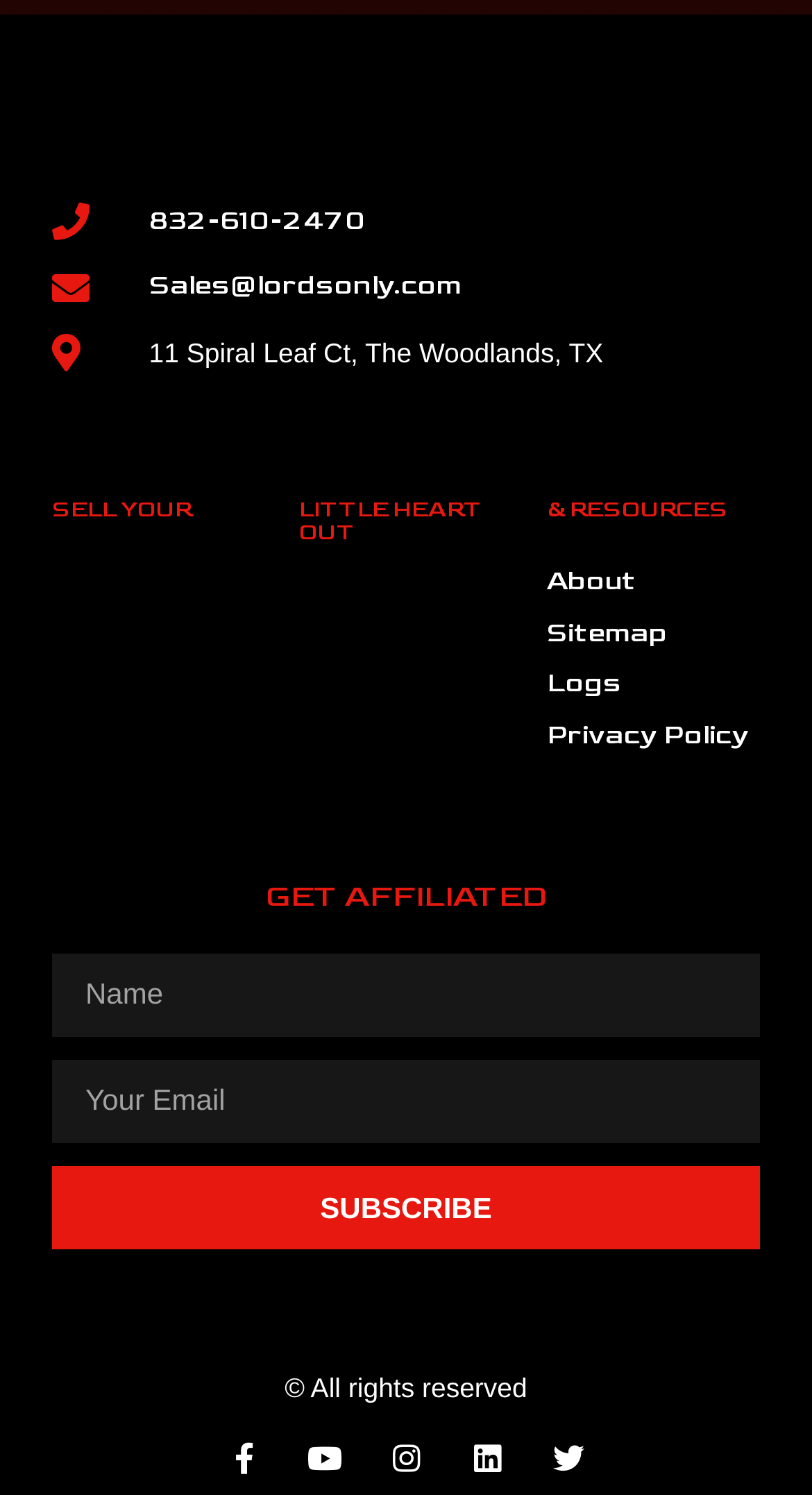Specify the bounding box coordinates of the area to click in order to follow the given instruction: "Click the 'About' link."

[0.673, 0.376, 0.936, 0.403]